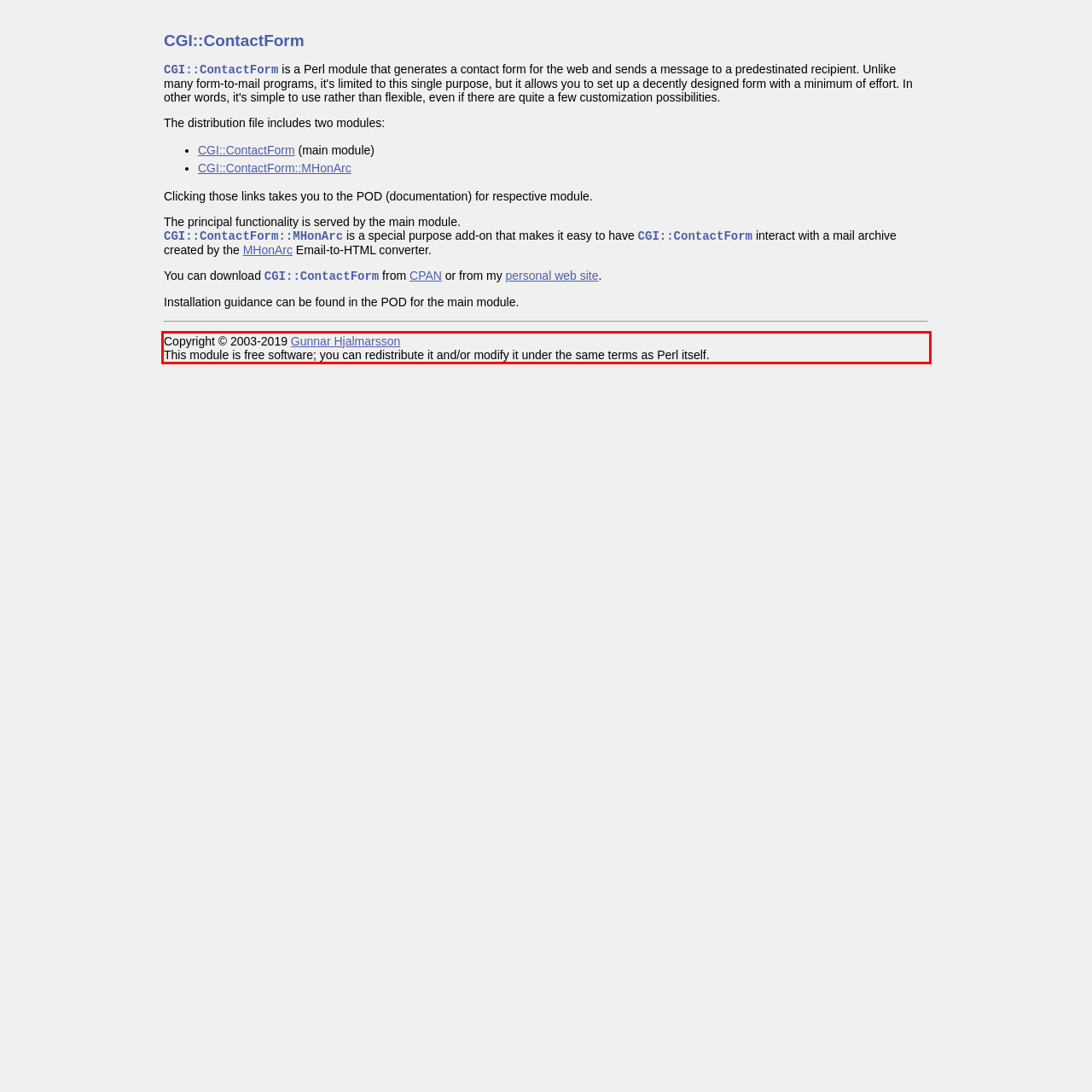Analyze the red bounding box in the provided webpage screenshot and generate the text content contained within.

Copyright © 2003-2019 Gunnar Hjalmarsson This module is free software; you can redistribute it and/or modify it under the same terms as Perl itself.